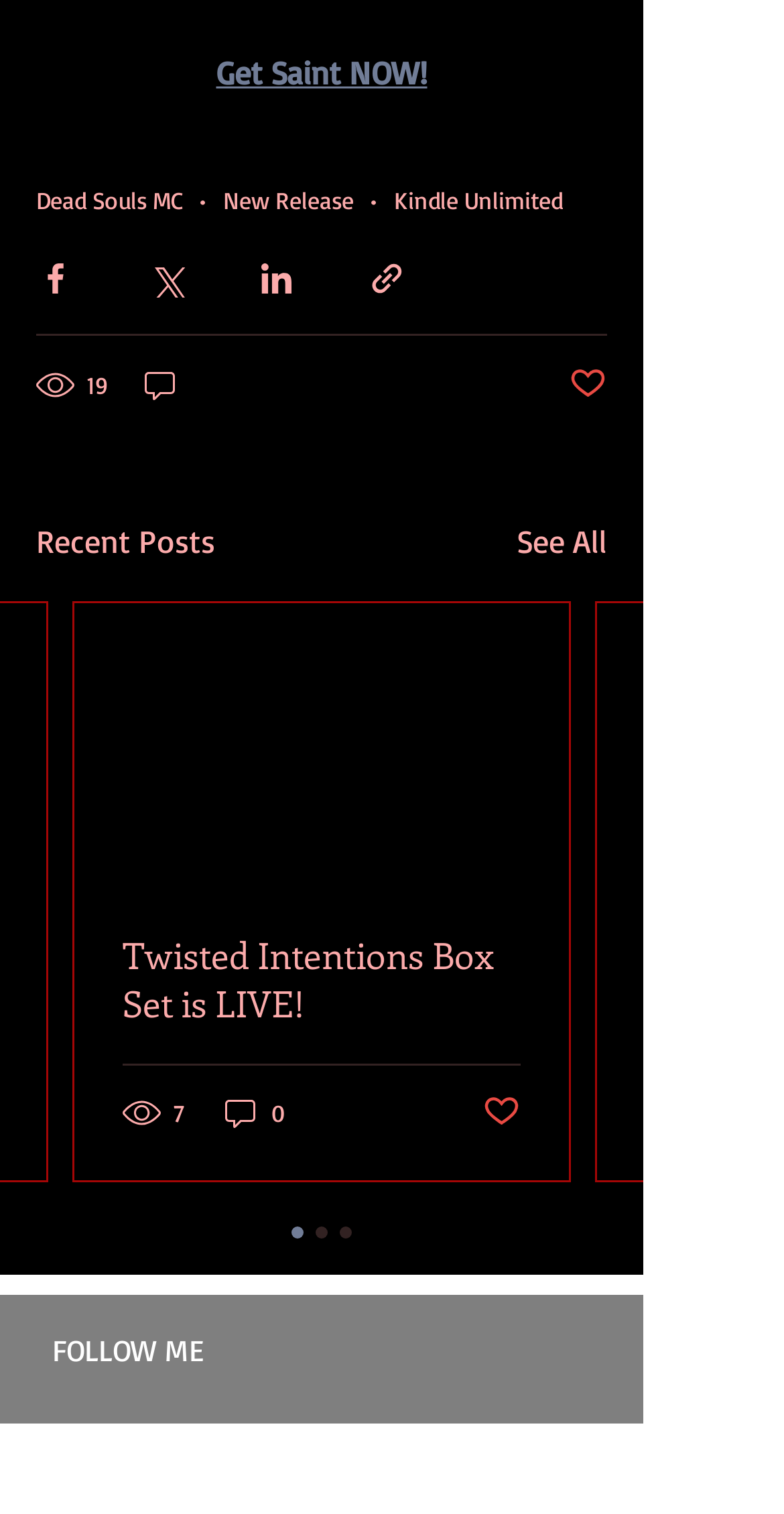Find the bounding box of the UI element described as follows: "Mod".

None